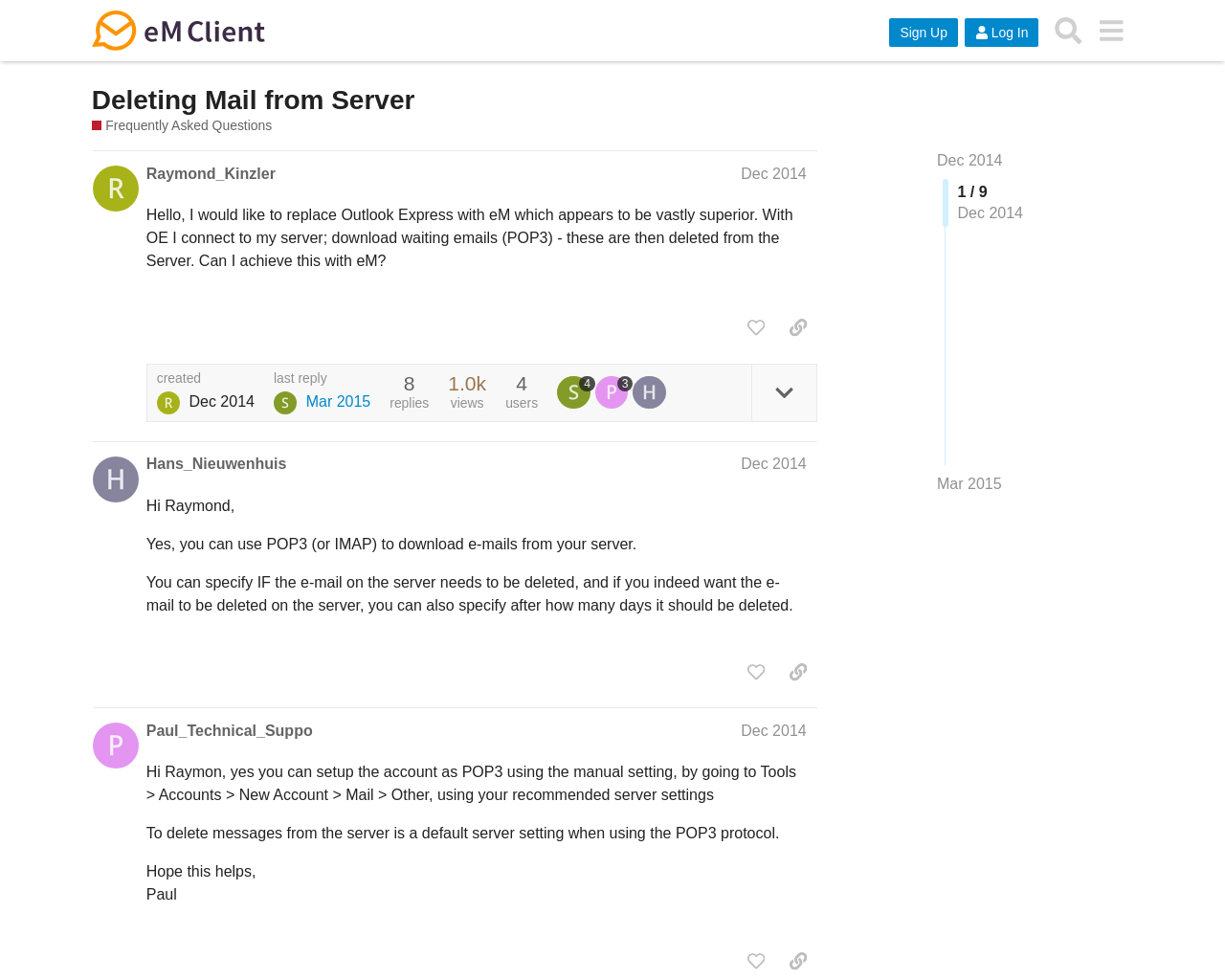Indicate the bounding box coordinates of the element that must be clicked to execute the instruction: "Search". The coordinates should be given as four float numbers between 0 and 1, i.e., [left, top, right, bottom].

[0.854, 0.009, 0.89, 0.053]